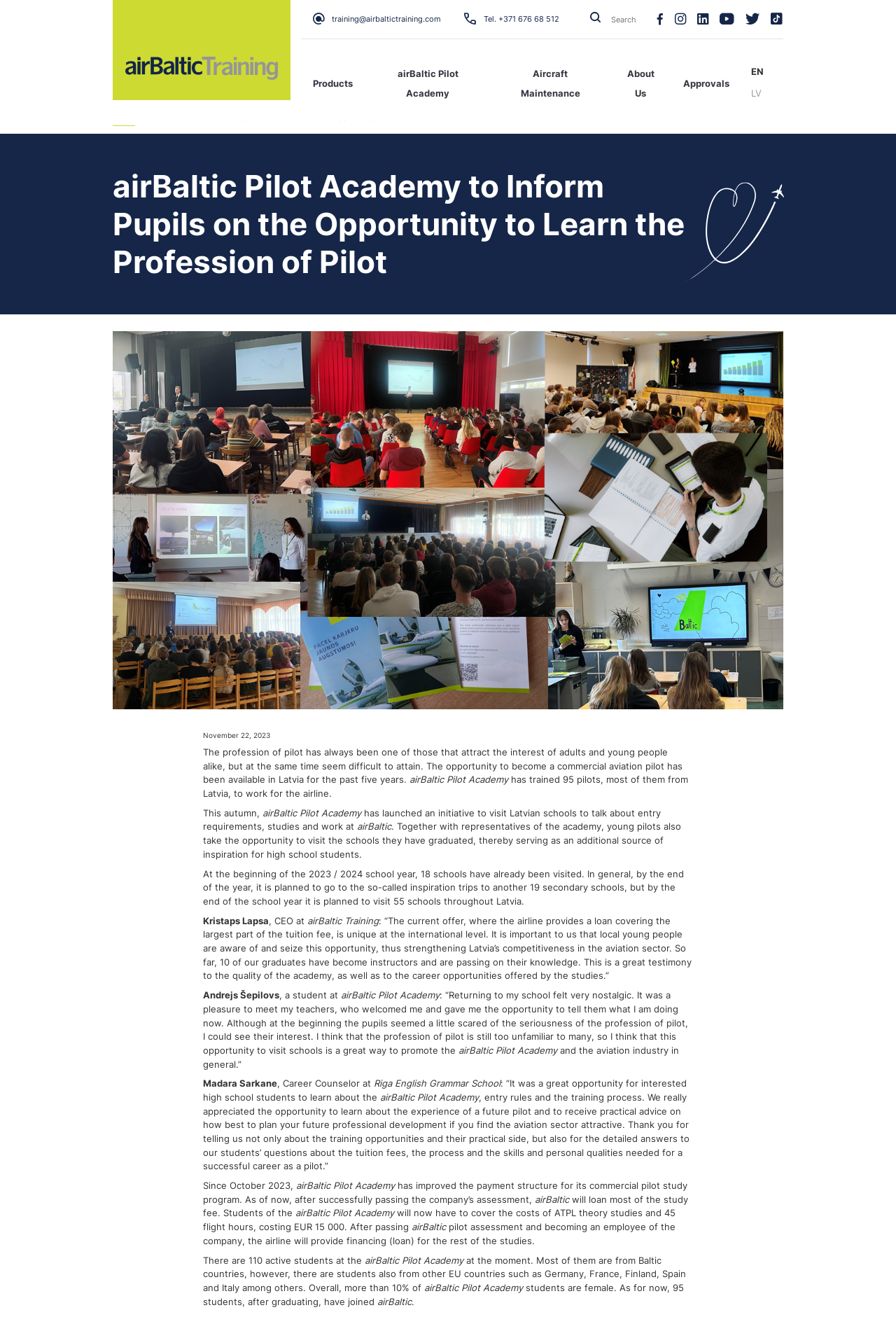Answer the following query concisely with a single word or phrase:
What is the cost of ATPL theory studies and 45 flight hours?

EUR 15 000